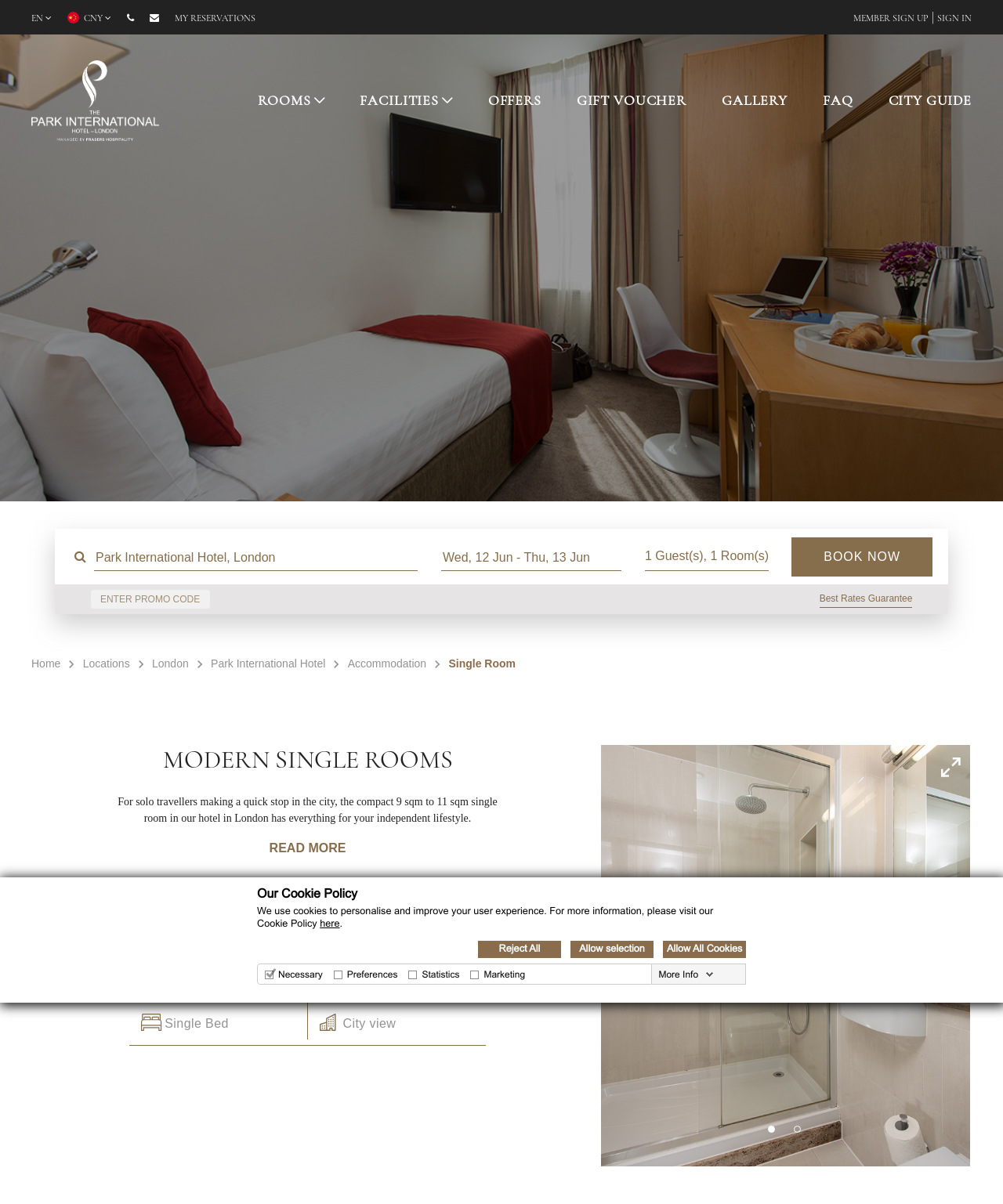Generate a thorough caption detailing the webpage content.

This webpage is about booking a single room hotel in Kensington, London. At the top, there is a navigation bar with links to different sections of the website, including "Rooms", "Facilities", "Offers", and more. Below the navigation bar, there is a search bar where users can enter their travel dates and destination to search for available rooms.

On the left side of the page, there is a breadcrumb navigation showing the current location, which is "Home > Locations > London > Park International Hotel > Accommodation > Single Room". Below the breadcrumb navigation, there is a heading "MODERN SINGLE ROOMS" and a brief description of the single room.

The main content of the page is divided into two sections. The left section displays a large image of the single room, while the right section provides more details about the room, including occupancy, apartment floor area, bed type, and room view. There are also links to read more about the room and to book now.

At the bottom of the page, there is a section with two images of the room, and a button to go to the previous or next slide. Above the images, there is a cookie policy dialog with links to more information and options to accept or reject cookies.

Overall, the webpage is designed to provide users with information about the single room hotel in Kensington, London, and to facilitate booking a room online.